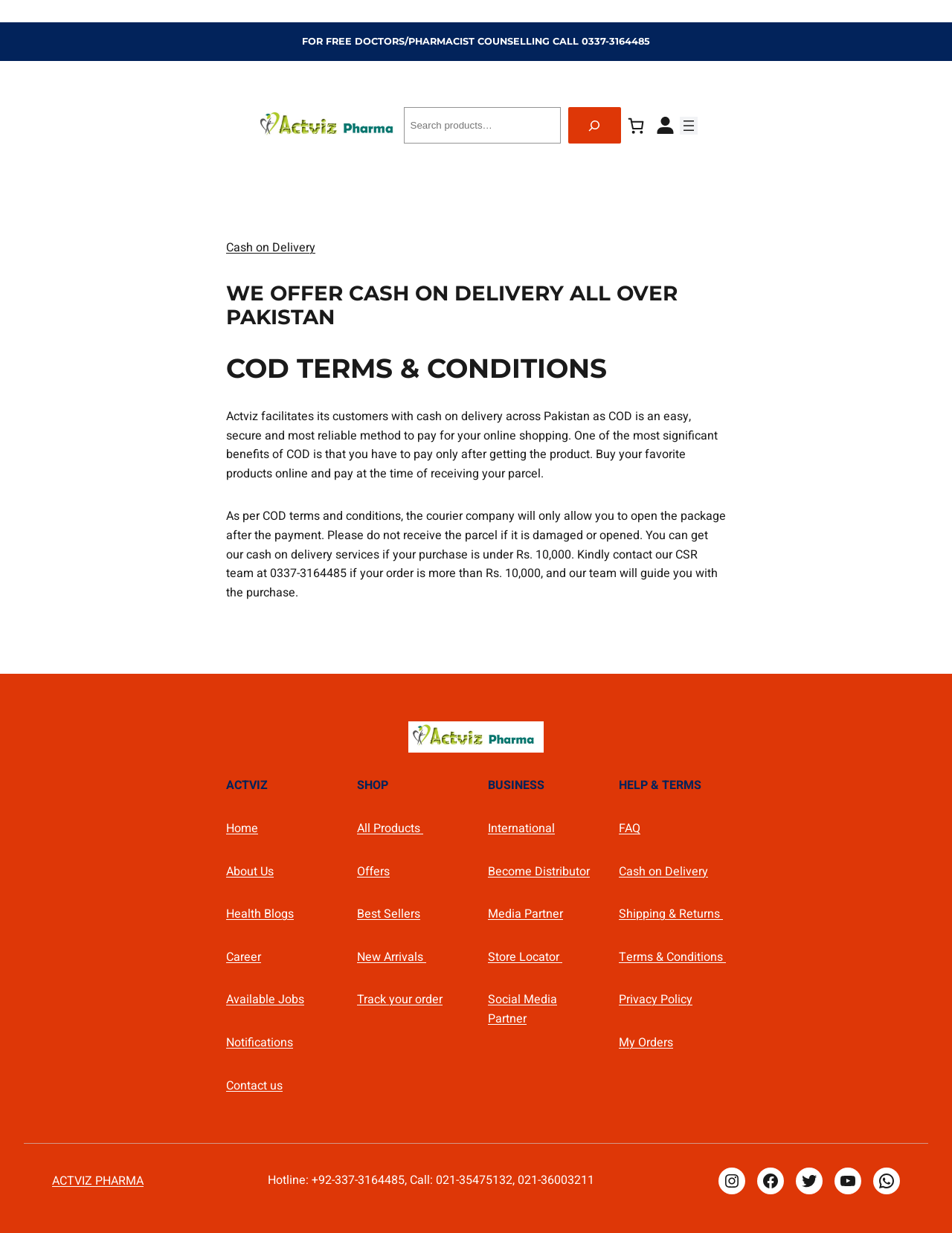What is the maximum purchase amount for cash on delivery?
Answer the question based on the image using a single word or a brief phrase.

Rs. 10,000